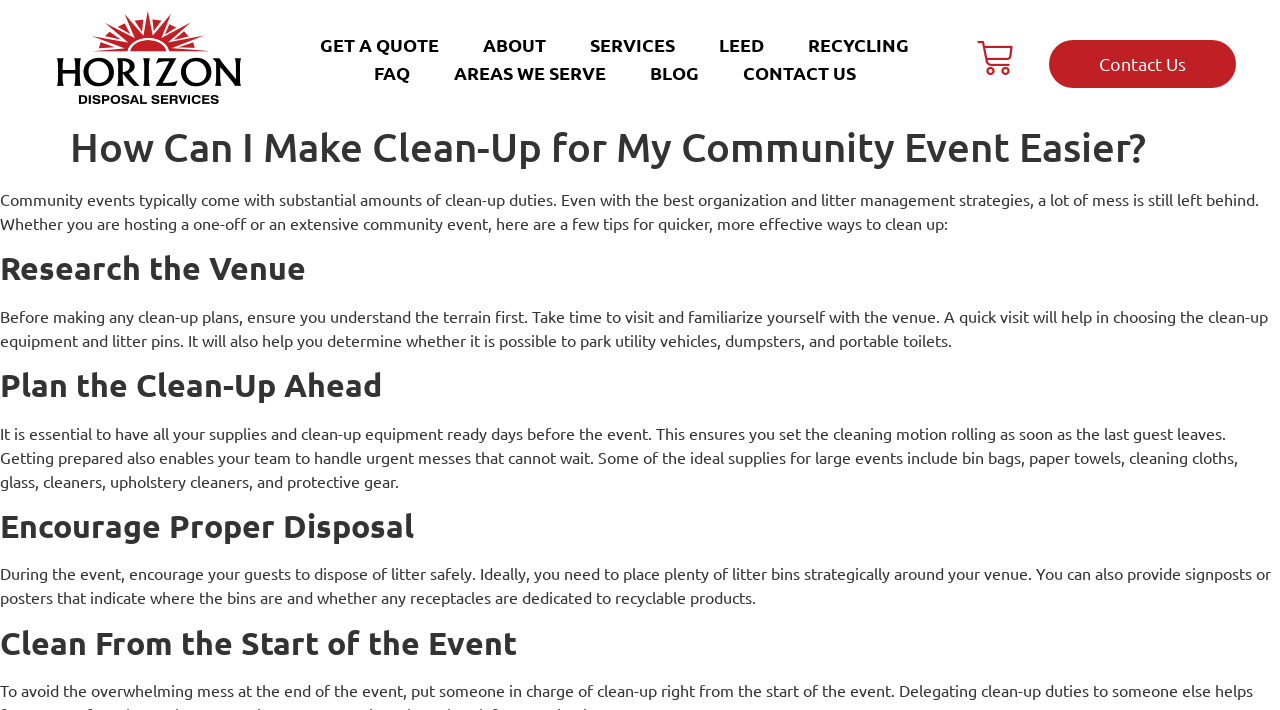Find the bounding box coordinates of the area to click in order to follow the instruction: "Click on GET A QUOTE".

[0.242, 0.043, 0.351, 0.081]